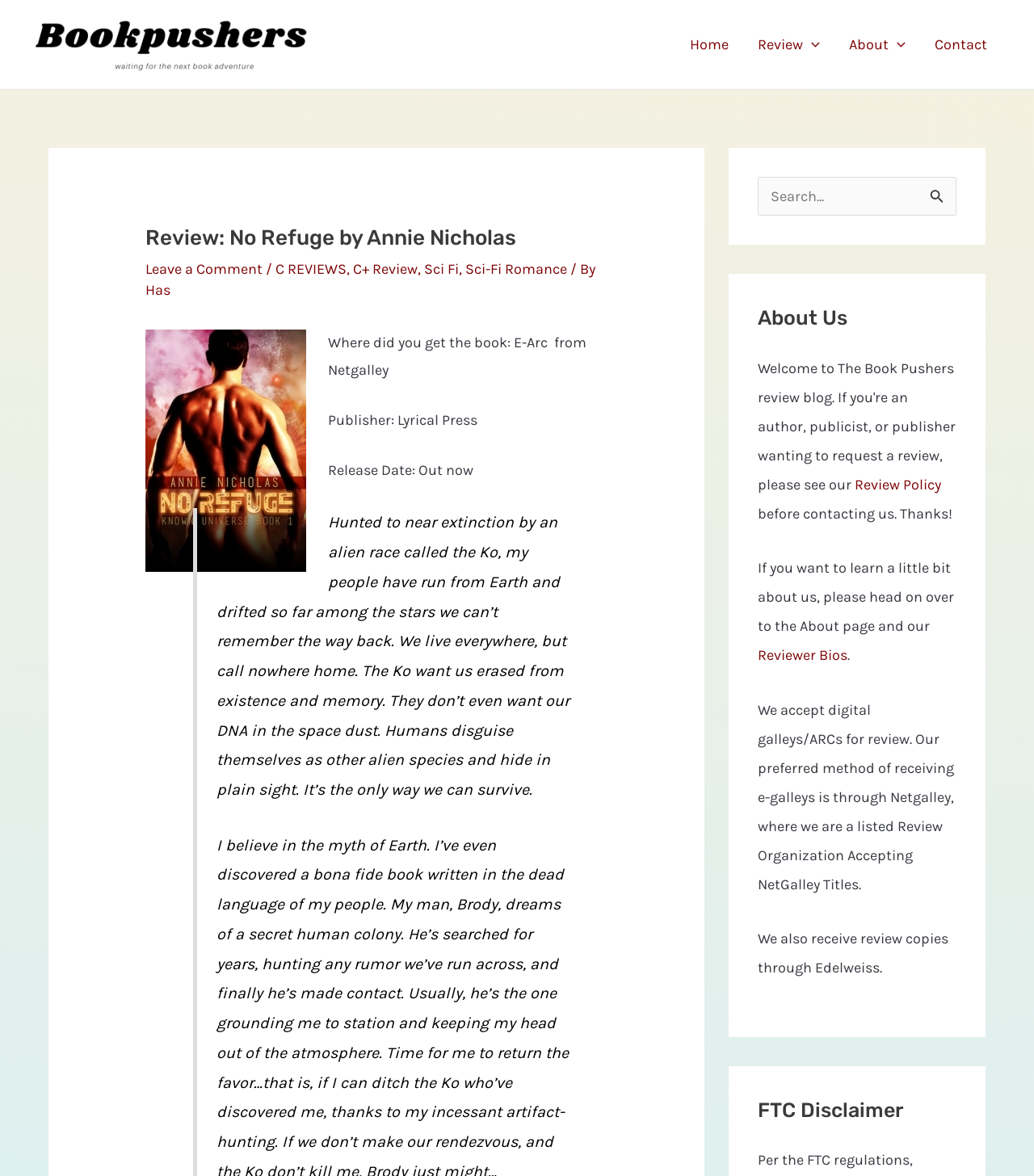Please locate and retrieve the main header text of the webpage.

Review: No Refuge by Annie Nicholas